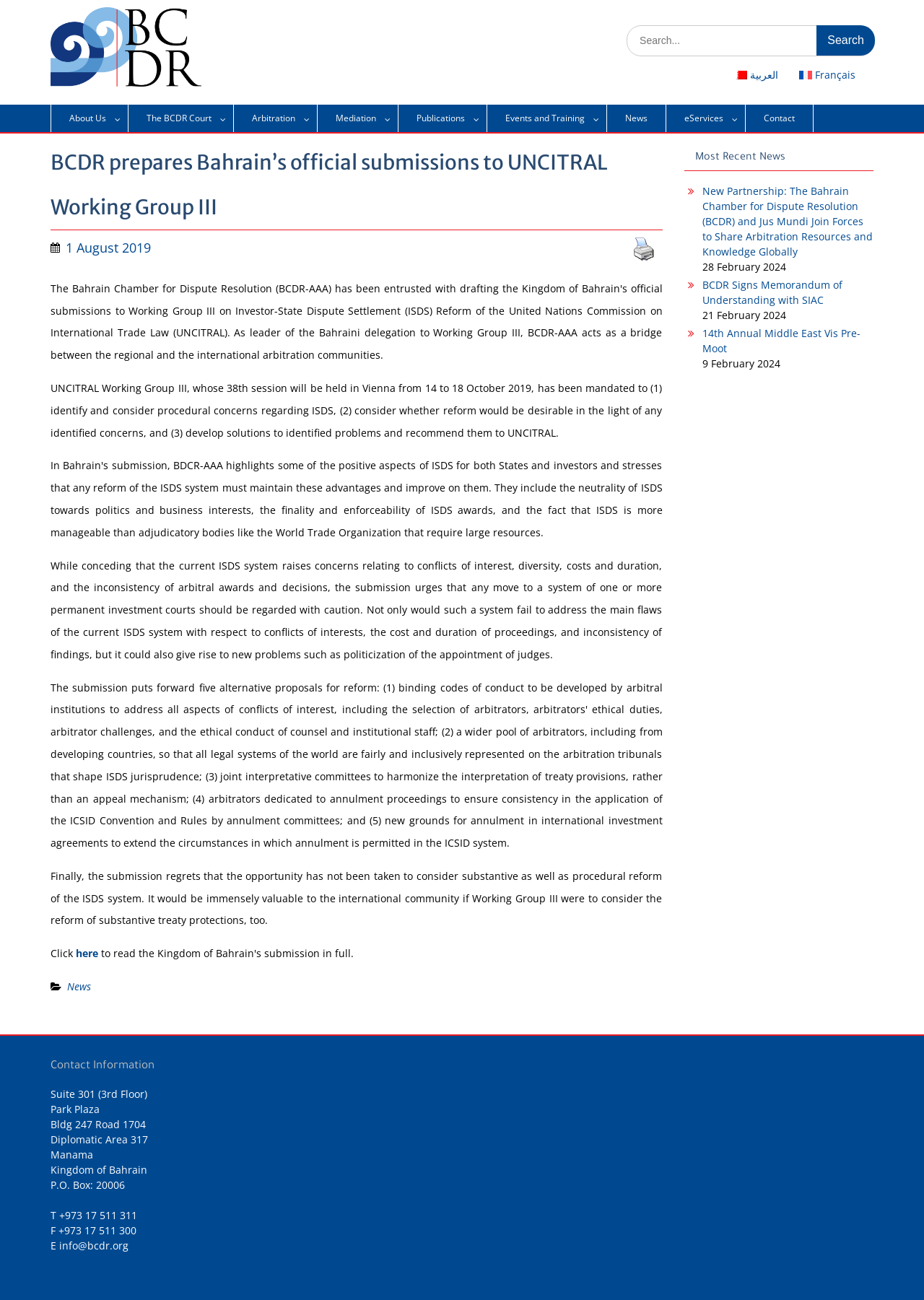What is the language of this webpage?
Using the image, answer in one word or phrase.

English